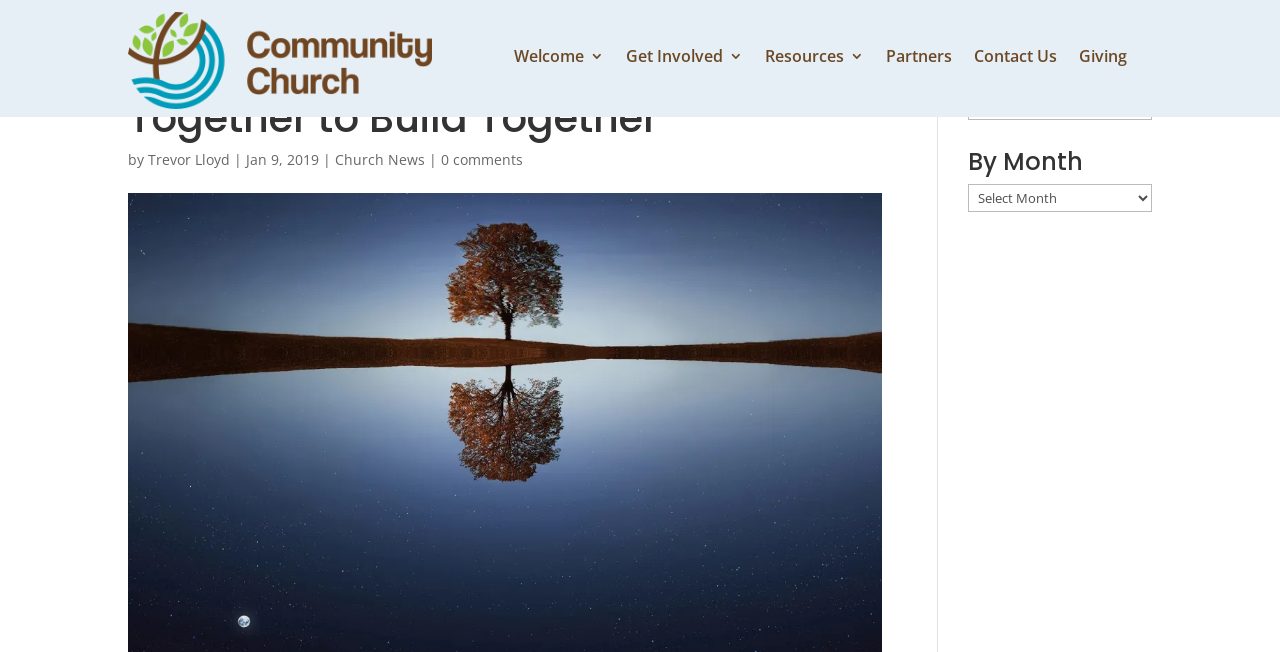Who wrote the reflection?
Based on the screenshot, provide your answer in one word or phrase.

Trevor Lloyd